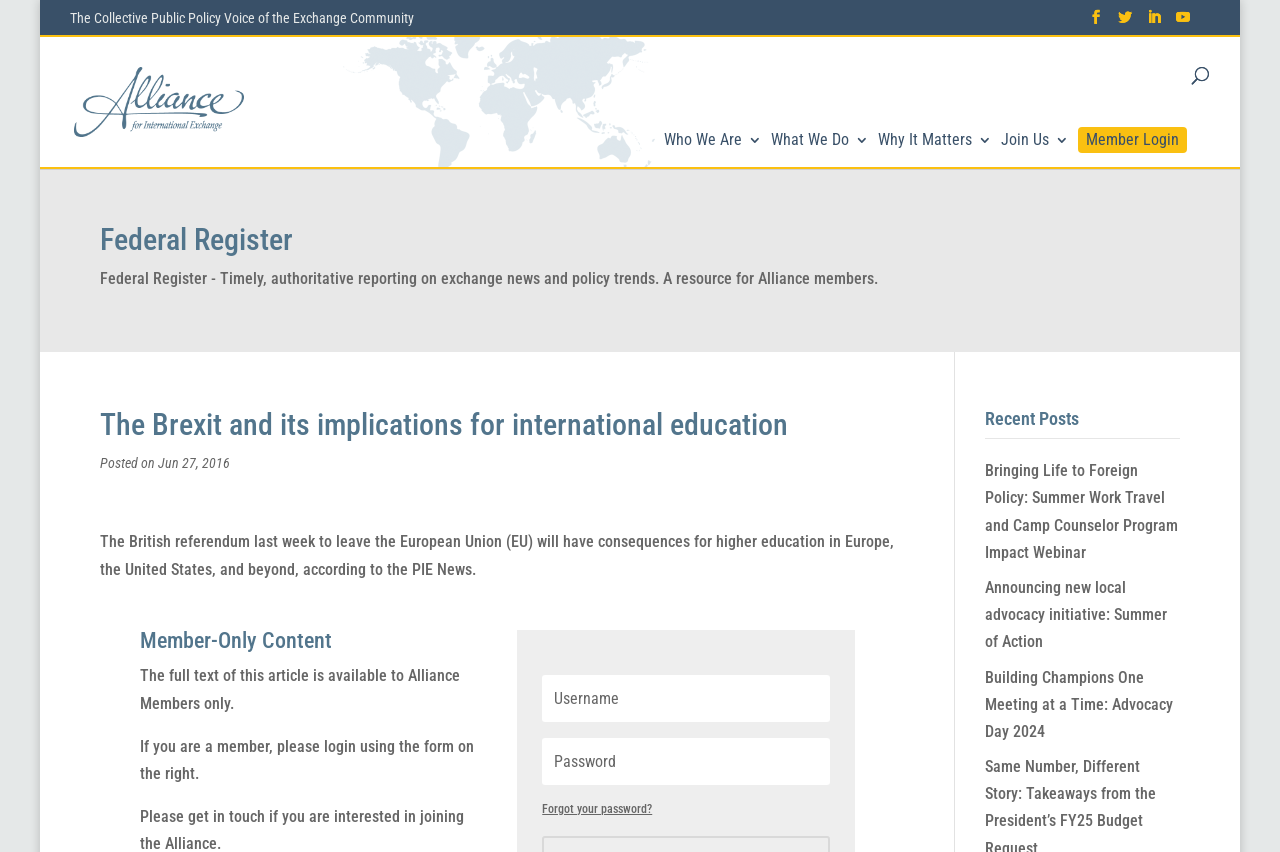Locate the UI element described as follows: "name="s" placeholder="Search …" title="Search for:"". Return the bounding box coordinates as four float numbers between 0 and 1 in the order [left, top, right, bottom].

[0.078, 0.043, 0.922, 0.045]